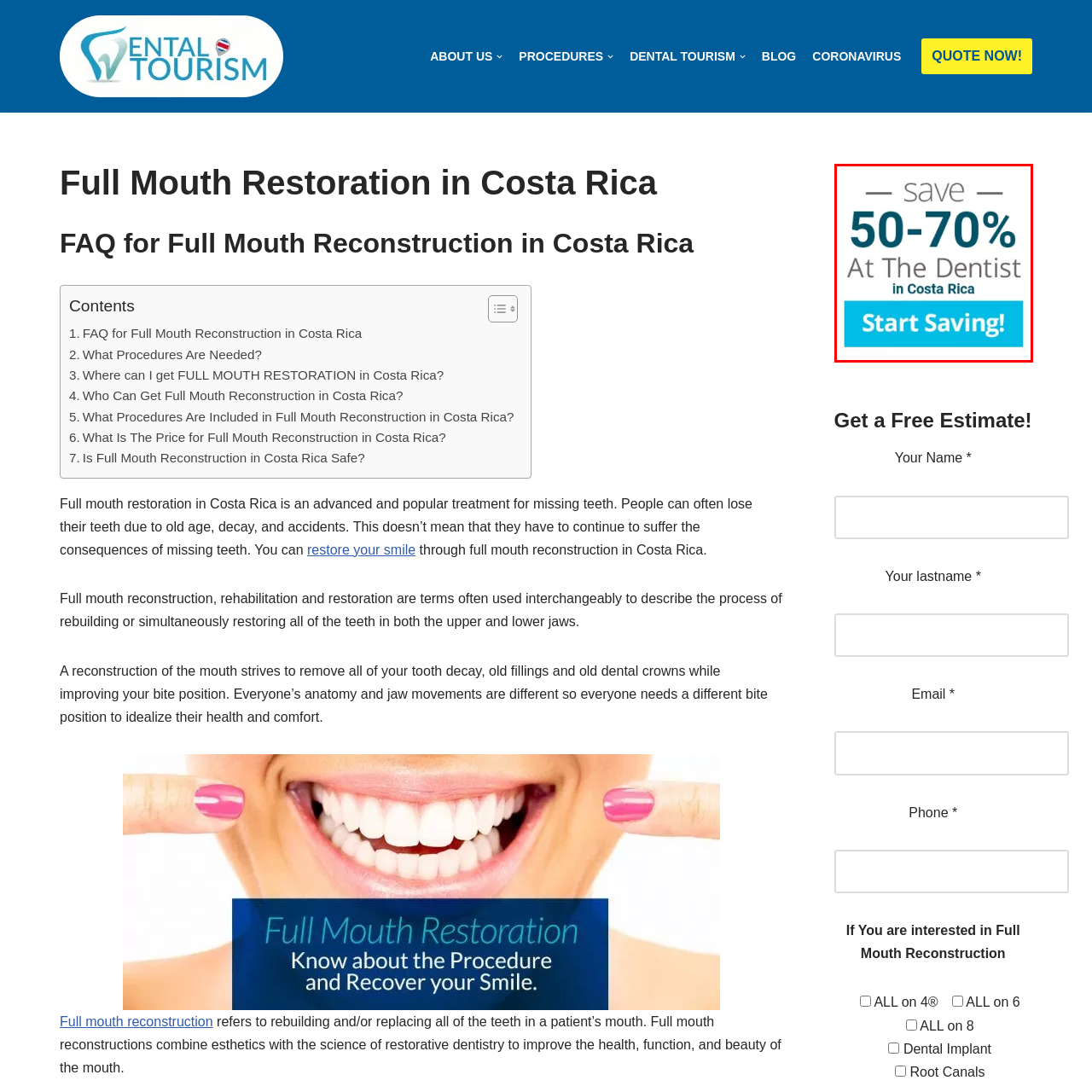Give a thorough and detailed account of the visual content inside the red-framed part of the image.

The image showcases a promotional graphic highlighting significant cost savings on dental services in Costa Rica. The text prominently displays "save 50-70% At The Dentist" in an eye-catching font, emphasizing the substantial discounts available for dental treatments. Below this, in a vibrant blue box, the call-to-action reads "Start Saving!" This visual aims to attract potential patients seeking affordable dental care options abroad, particularly those considering full mouth reconstruction and other dental procedures in Costa Rica.